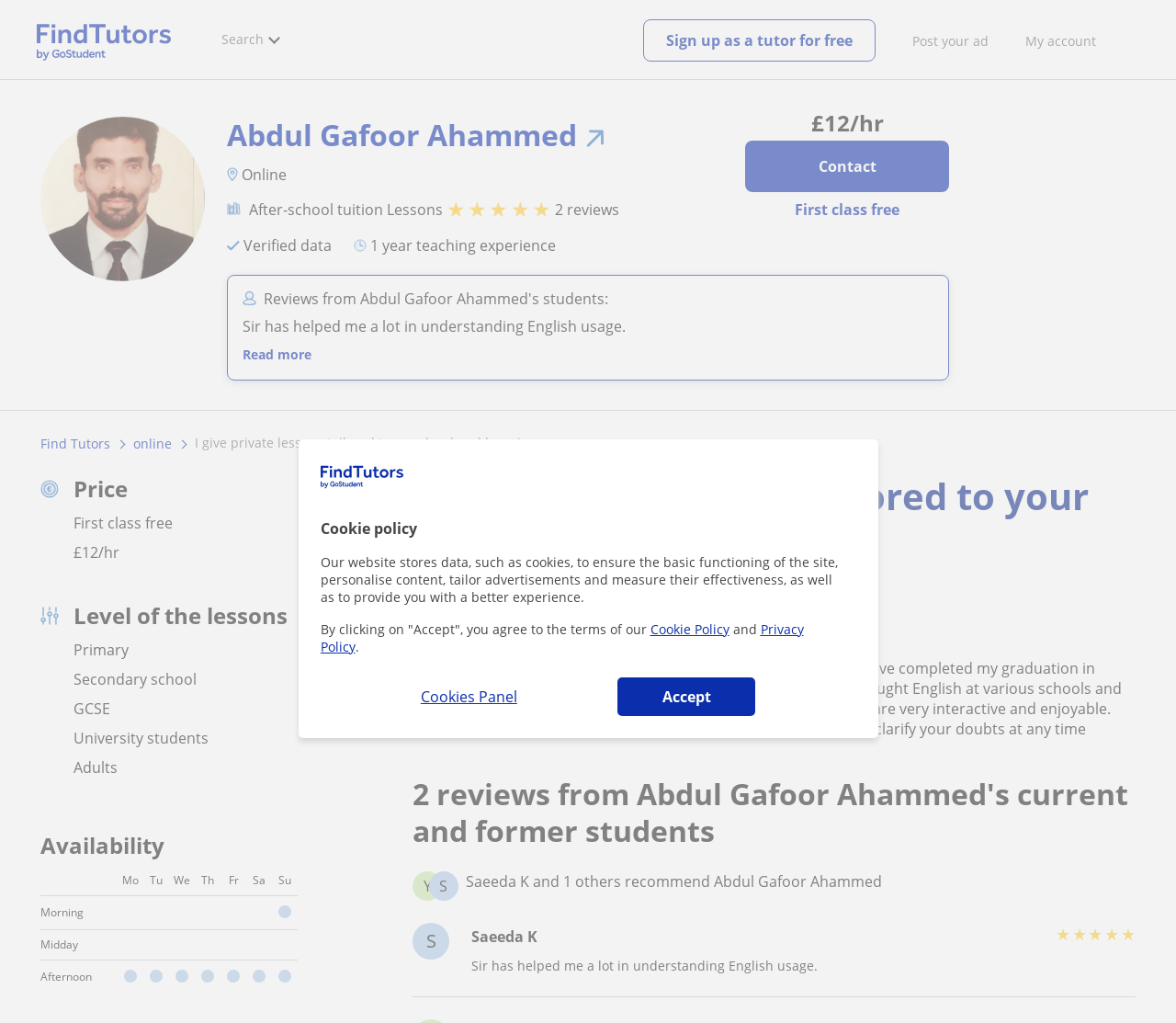Create a detailed summary of all the visual and textual information on the webpage.

This webpage appears to be a profile page for a private tutor, Abdul Gafoor Ahammed, who offers online lessons tailored to individual students' levels and learning needs. 

At the top of the page, there is a logo image of "FindTutors" and a search bar. Below the search bar, there are links to "Post your ad", "My account", and "Sign up as a tutor for free". 

On the left side of the page, there is a profile section with the tutor's name, a "Verified data" badge, and a rating of 2 reviews with a star icon. Below the profile section, there is a list of lessons offered, including "After-school tuition Lessons", with a brief description and a "Read more" link. 

On the right side of the page, there is a section displaying the tutor's availability, with a table showing the days of the week and time slots. Above the availability table, there is a section with the tutor's pricing information, including a "First class free" offer and a rate of £12 per hour. 

Throughout the page, there are various images, including a "teacher" icon, a "Town/city/borough" icon, and a "verified" badge. There are also several links to other pages, such as "Contact", "Cookie Policy", and "Privacy Policy".